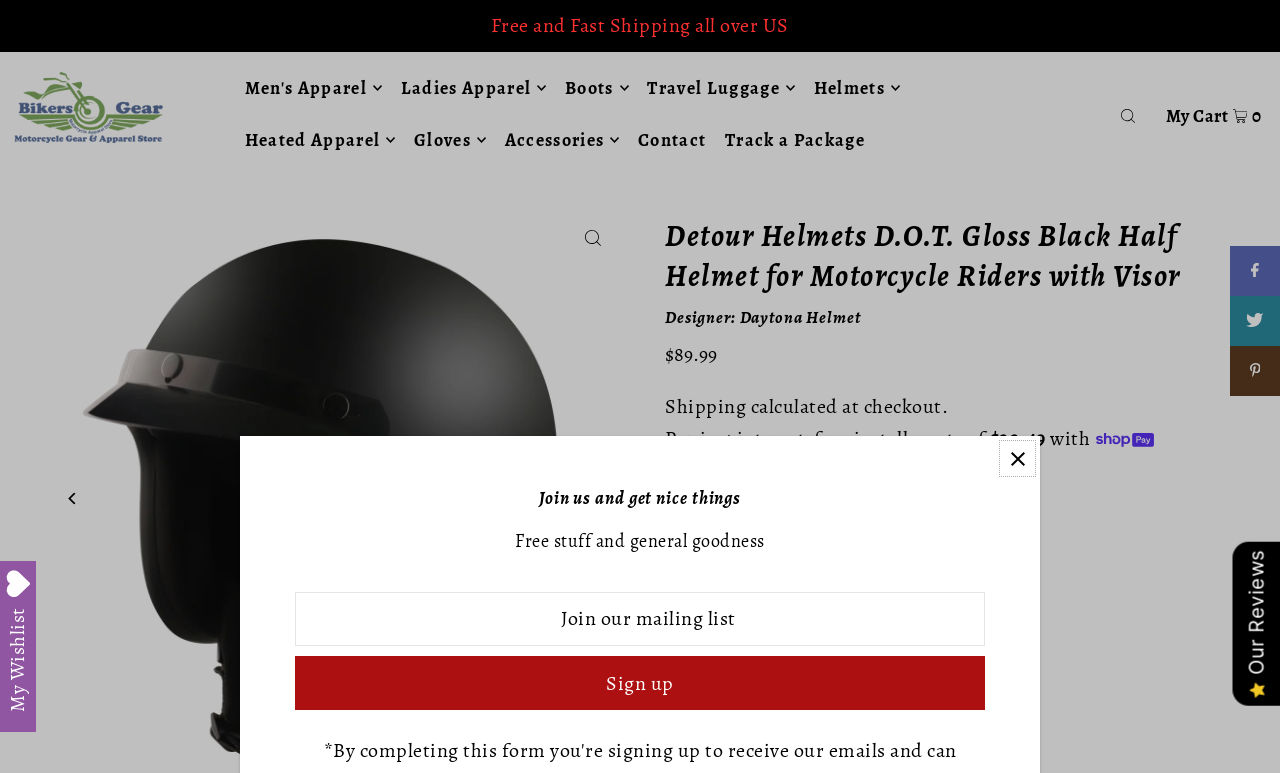What is the payment method?
Based on the screenshot, answer the question with a single word or phrase.

Shop Pay